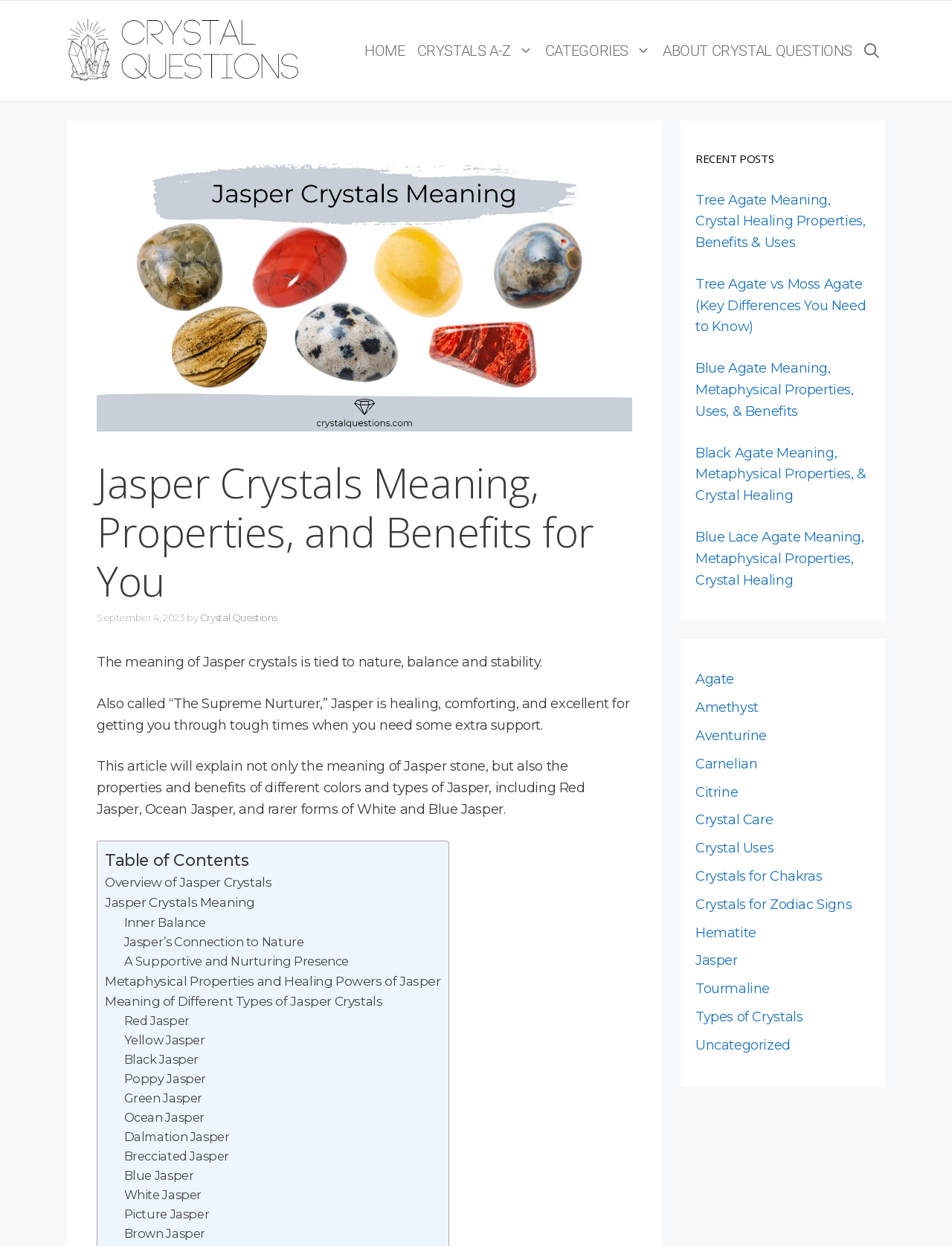Locate the bounding box coordinates of the element you need to click to accomplish the task described by this instruction: "Read about the meaning of Jasper crystals".

[0.102, 0.525, 0.569, 0.538]